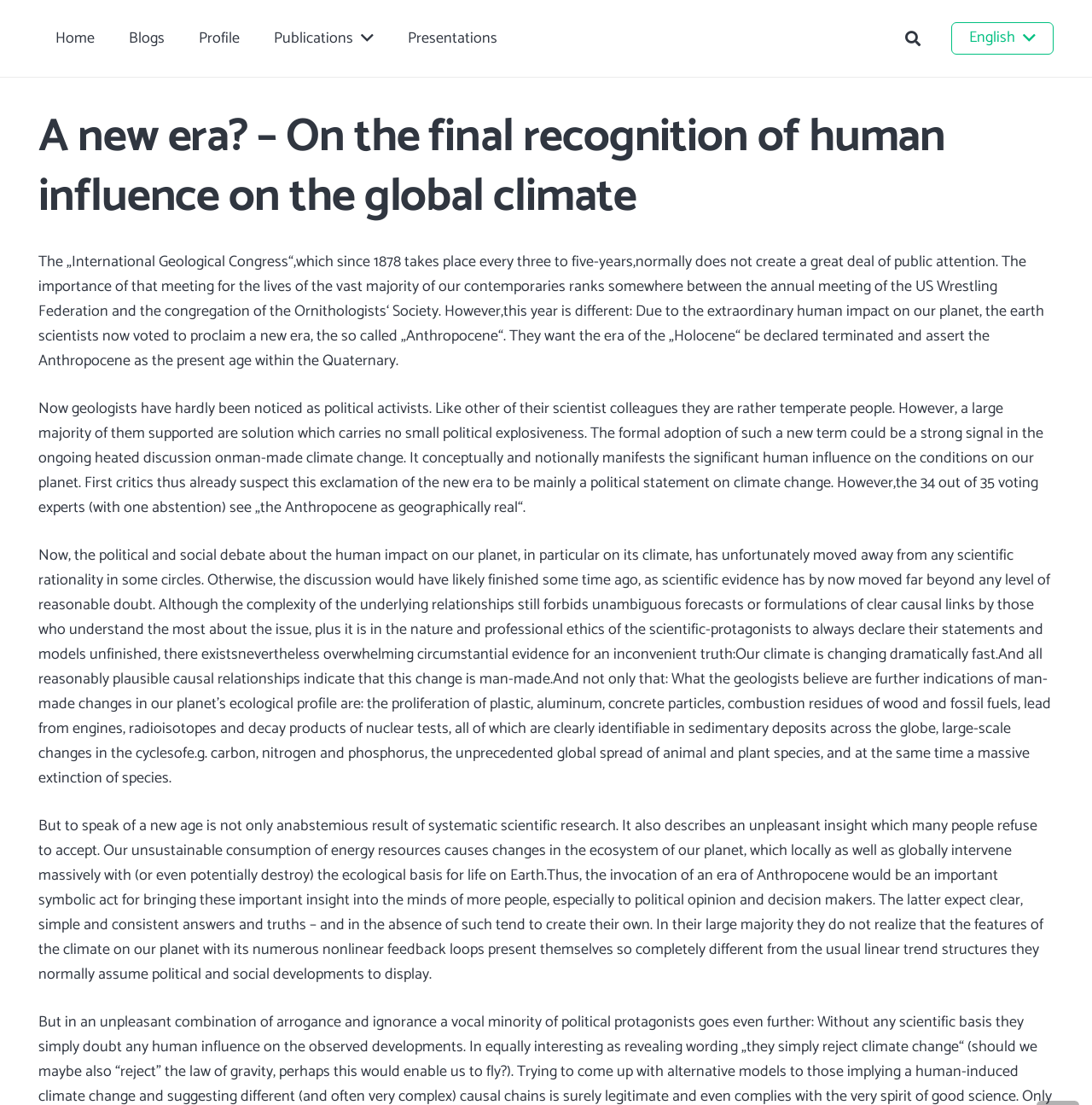Using the provided description EN English English, find the bounding box coordinates for the UI element. Provide the coordinates in (top-left x, top-left y, bottom-right x, bottom-right y) format, ensuring all values are between 0 and 1.

[0.871, 0.02, 0.965, 0.049]